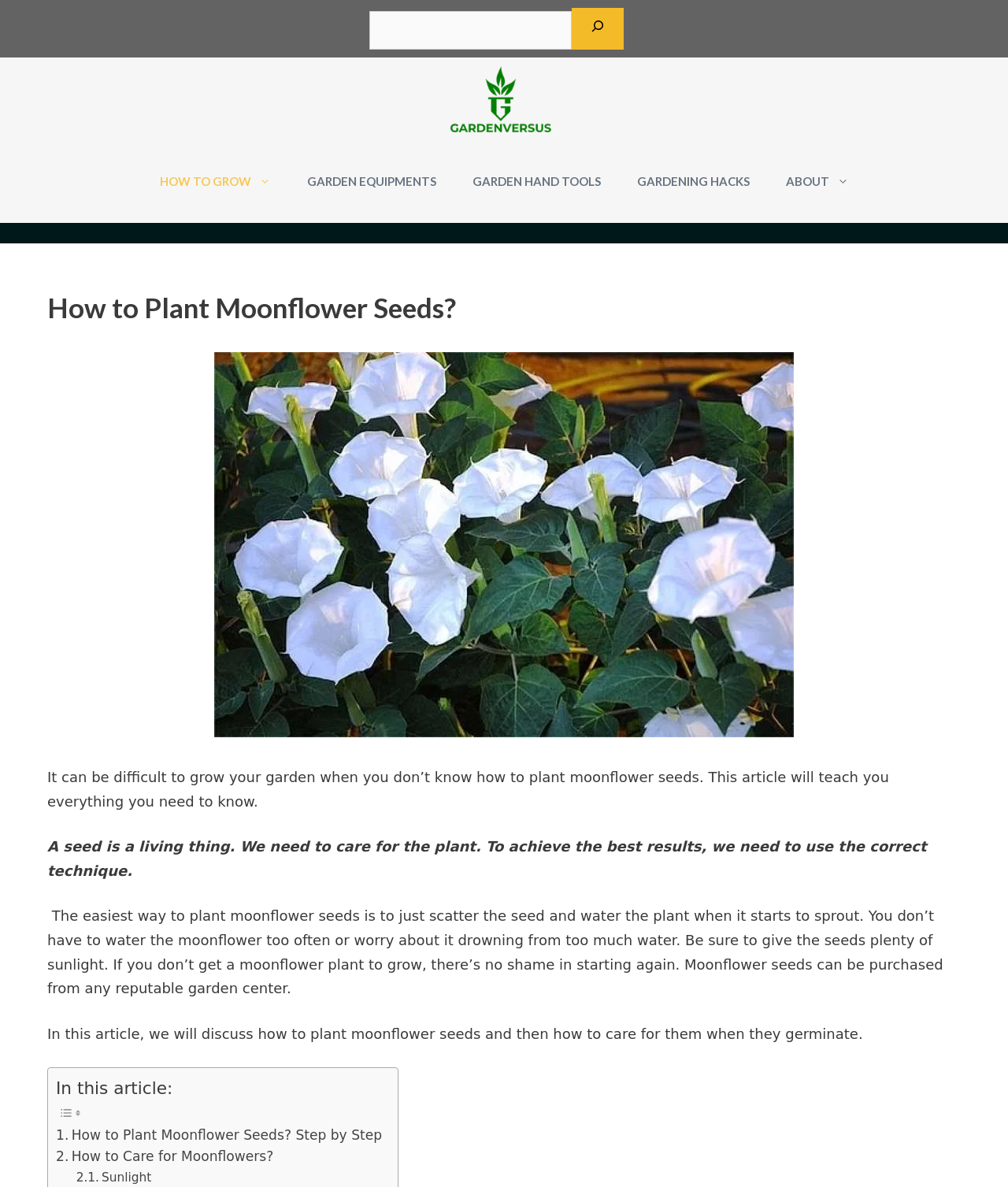Determine the bounding box coordinates of the region to click in order to accomplish the following instruction: "Click on the 'HOW TO GROW' link". Provide the coordinates as four float numbers between 0 and 1, specifically [left, top, right, bottom].

[0.14, 0.118, 0.286, 0.188]